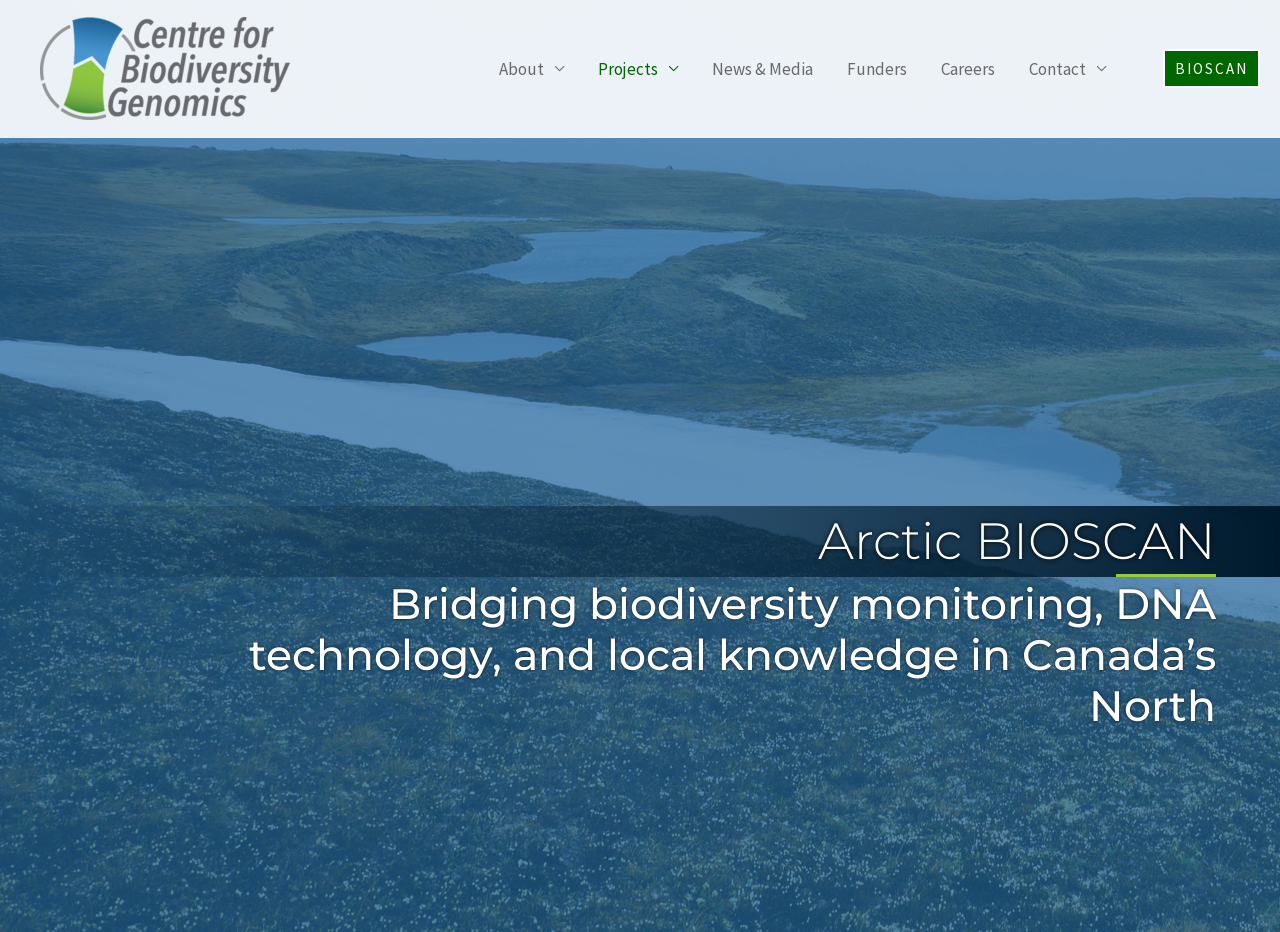Write an exhaustive caption that covers the webpage's main aspects.

The webpage is about Arctic BIOSCAN, a centre for biodiversity genomics. At the top left, there is a logo image with the text "Centre for Biodiversity Genomics" next to it, which is also a link. Below the logo, there is a main navigation menu with six links: "About", "Projects", "News & Media", "Funders", "Careers", and "Contact". These links are aligned horizontally and take up most of the width of the page.

On the top right, there is another link "BIOSCAN". The main heading "Arctic BIOSCAN" is located at the top centre of the page, spanning almost the entire width. Below the main heading, there is a subheading "Bridging biodiversity monitoring, DNA technology, and local knowledge in Canada’s North", which is also centred and takes up about three-quarters of the page width.